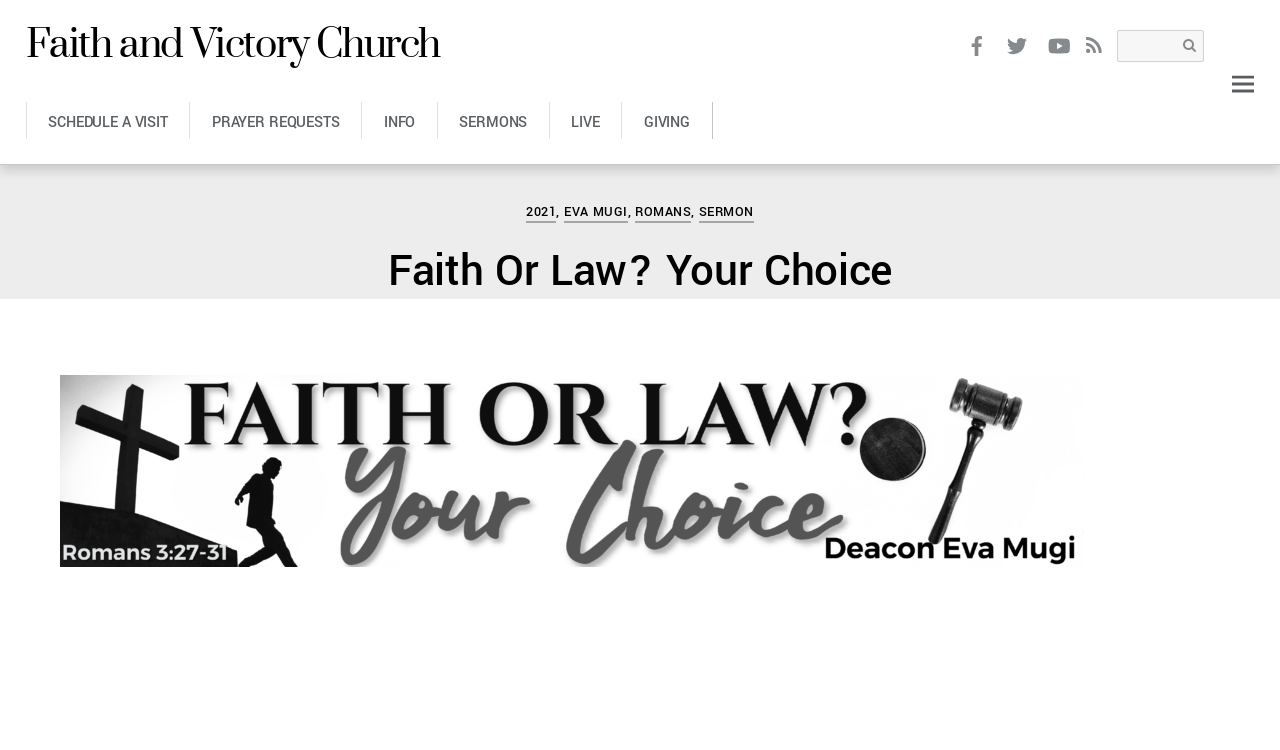Elaborate on the webpage's design and content in a detailed caption.

The webpage is about Faith and Victory Church, with a focus on a sermon titled "Faith Or Law? Your Choice" by Deacon Eva Mugi. At the top right corner, there is a search box and social media links to Facebook, Twitter, and YouTube. Below these links, there are several navigation links, including "SCHEDULE A VISIT", "PRAYER REQUESTS", "INFO", "SERMONS", "LIVE", and "GIVING".

On the left side, there is a section with links to "PASTOR TODD" and a timestamp "OCTOBER 8, 2021". Below this section, there are three links: "FAITH", "LAW", and a link with a counter "0". 

The main content of the webpage is a sermon summary, which is presented in a table layout. The sermon title "Faith Or Law? Your Choice" is displayed prominently, followed by the speaker's name "EVA MUGI" and the book "ROMANS". There is also a link to the sermon itself.

At the bottom of the page, there is a large figure or image that takes up most of the width of the page.